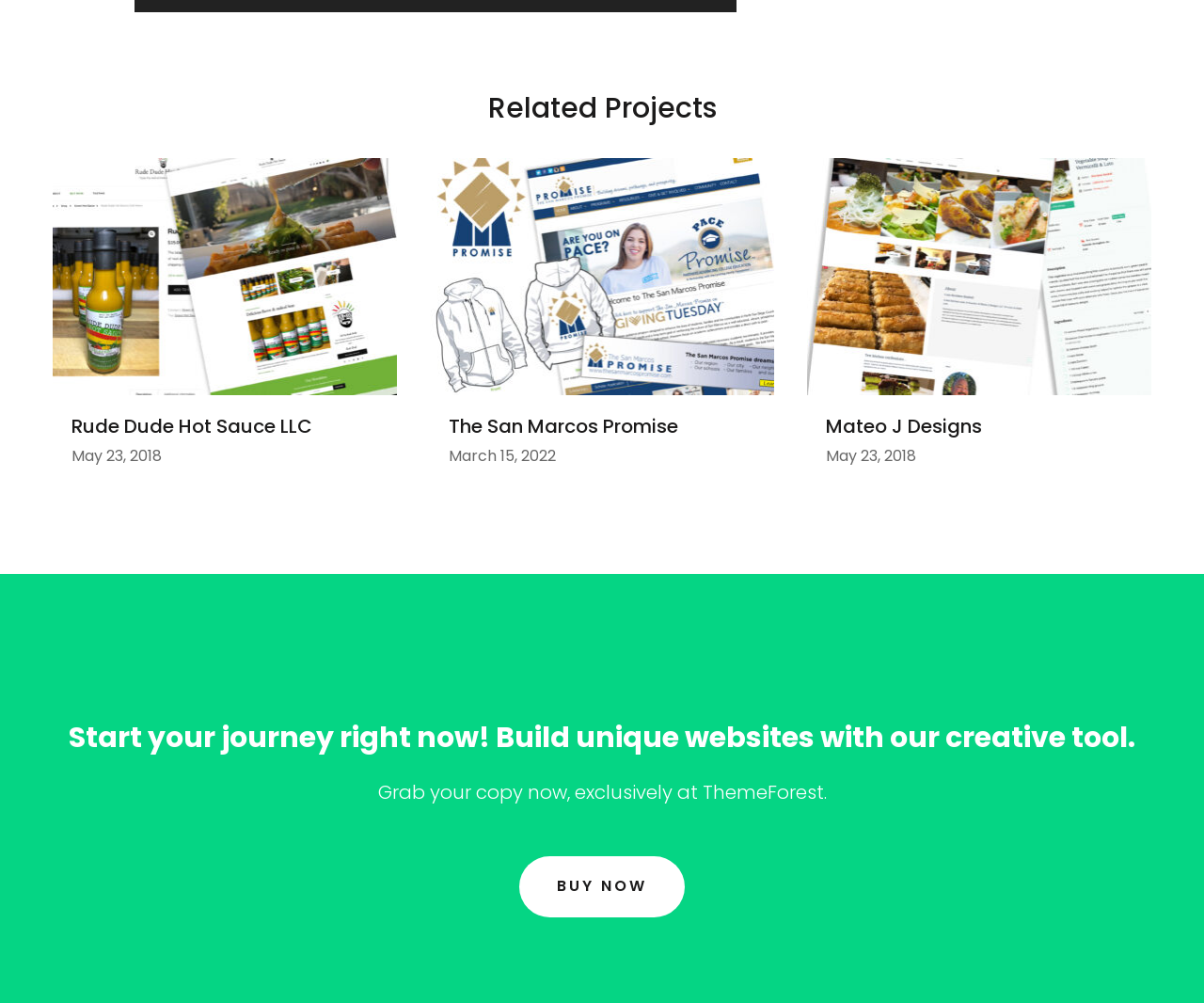Provide a single word or phrase answer to the question: 
Is there a time element associated with each project?

Yes